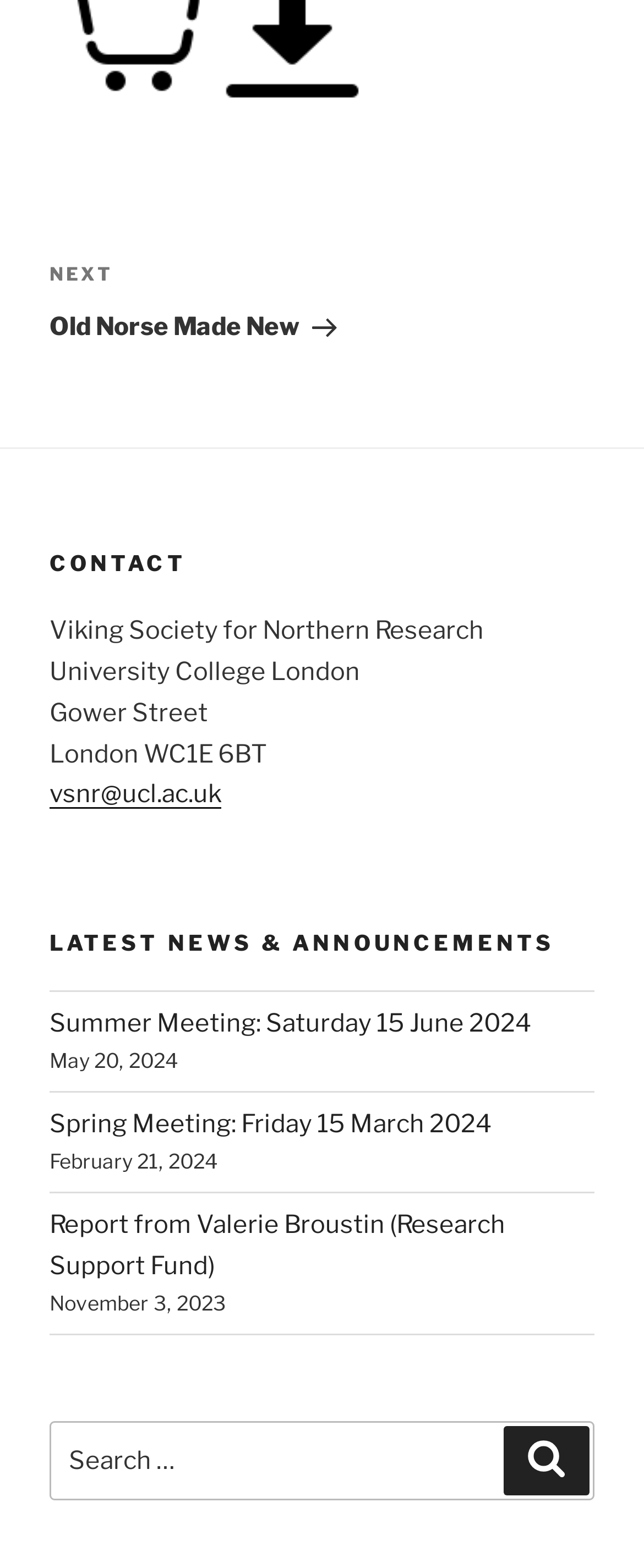Please analyze the image and give a detailed answer to the question:
What is the title of the next post?

I found the answer by looking at the 'Post navigation' section, where it lists the title of the next post as 'Old Norse Made New'.